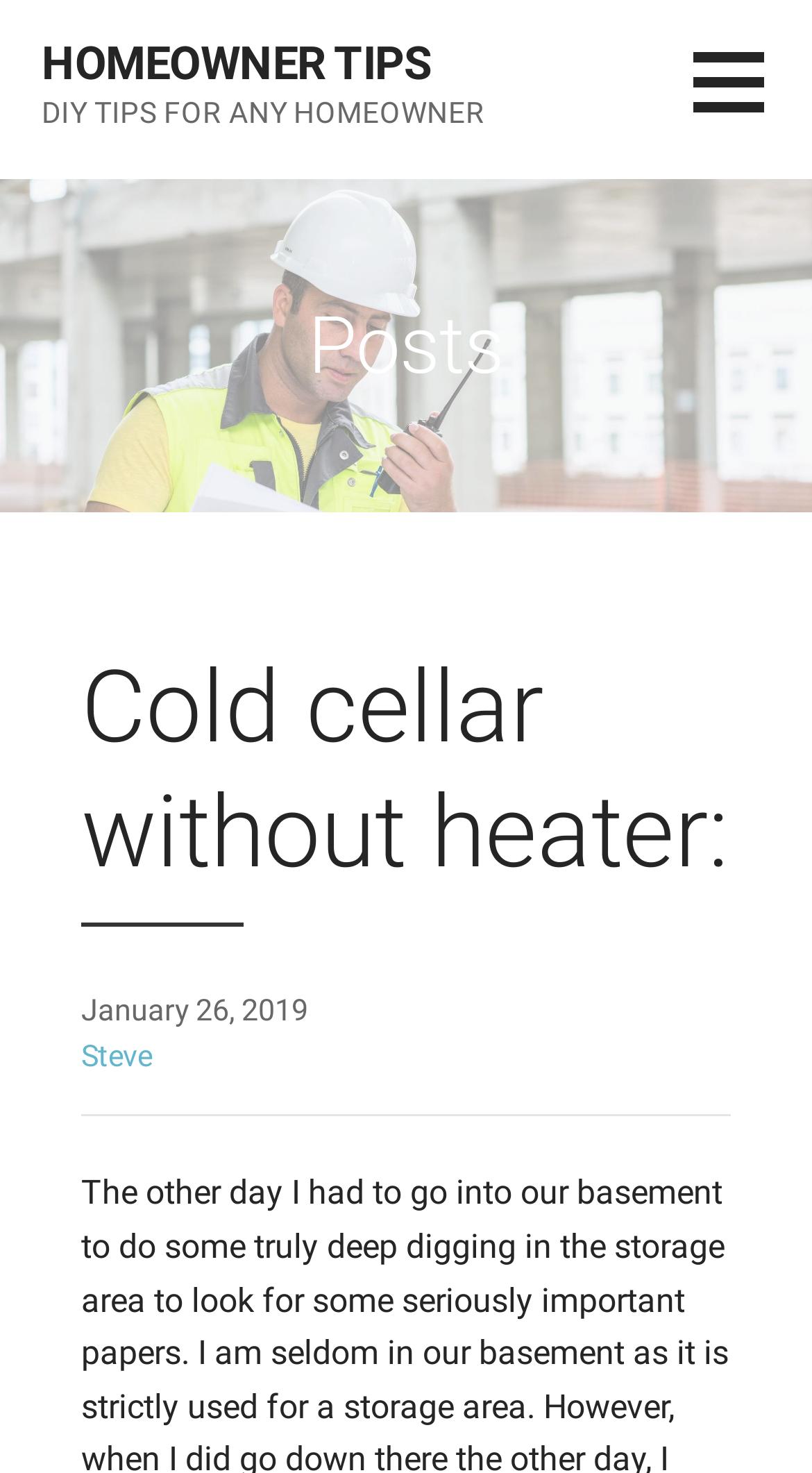Respond to the question with just a single word or phrase: 
Who is the author of the post 'Cold cellar without heater:'?

Steve